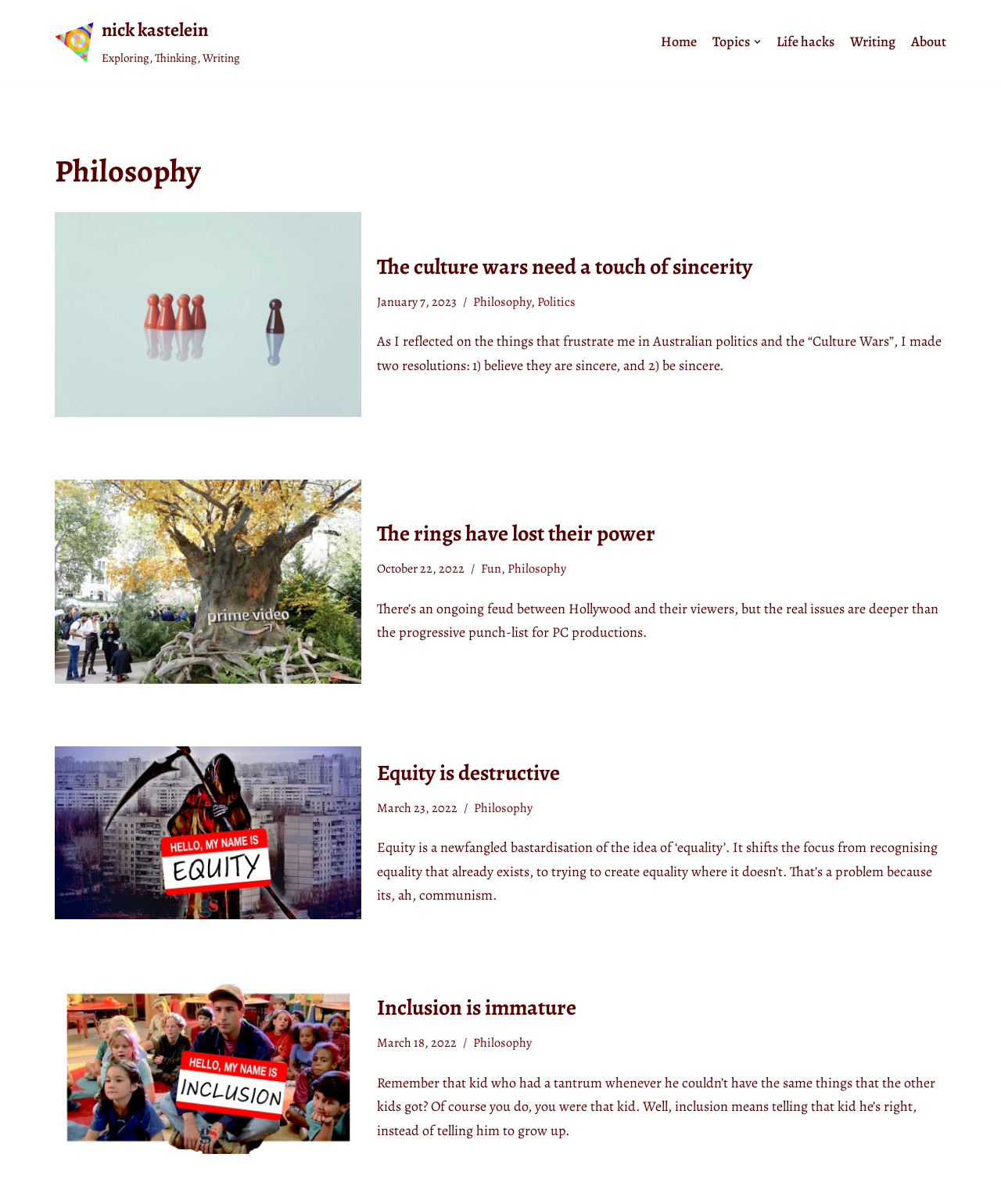Extract the bounding box coordinates for the HTML element that matches this description: "Life hacks". The coordinates should be four float numbers between 0 and 1, i.e., [left, top, right, bottom].

[0.776, 0.026, 0.834, 0.044]